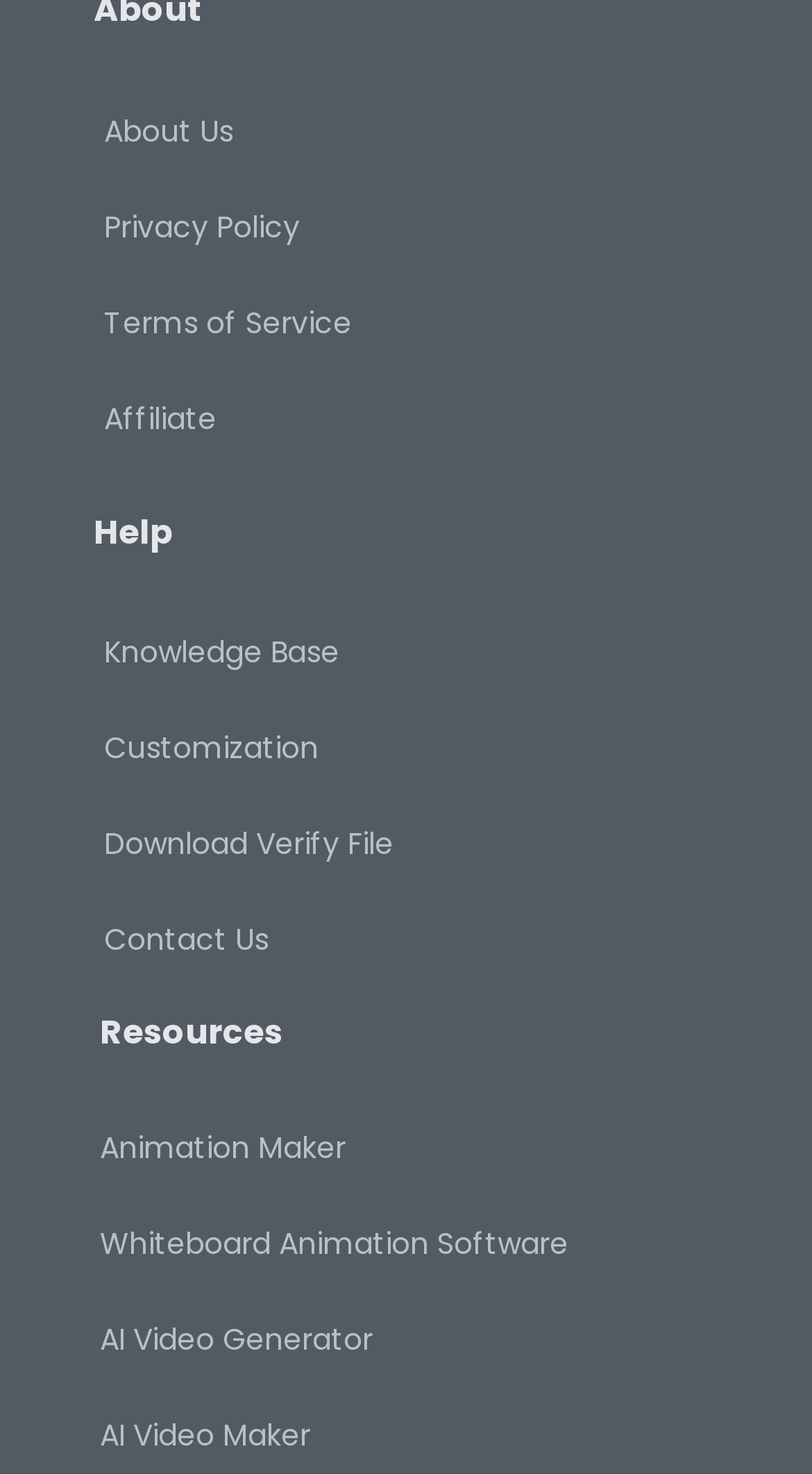Find the bounding box coordinates for the area that should be clicked to accomplish the instruction: "view the Mealtime page".

None